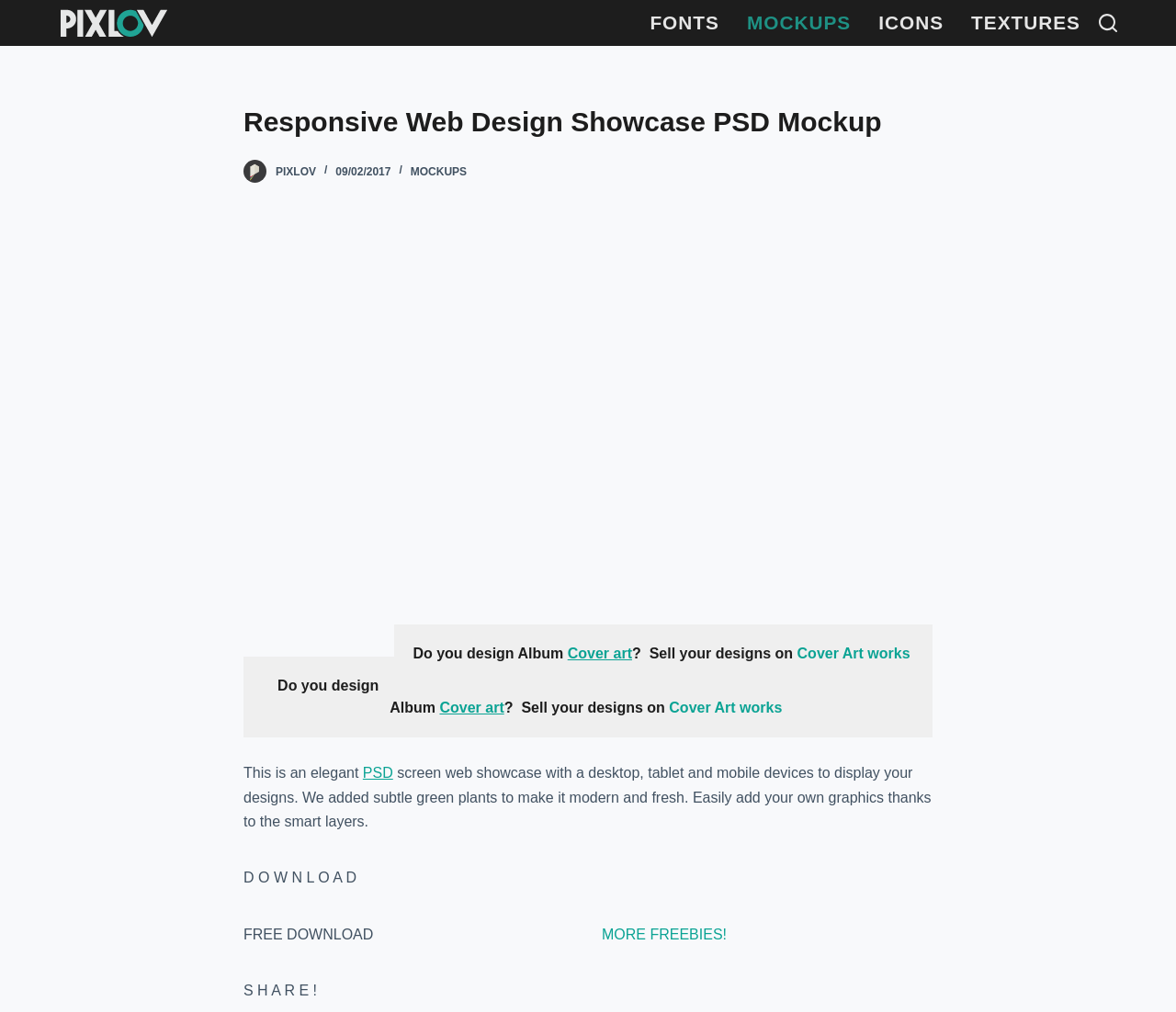Give a concise answer using only one word or phrase for this question:
What is the theme of the showcased design?

Responsive Web Design